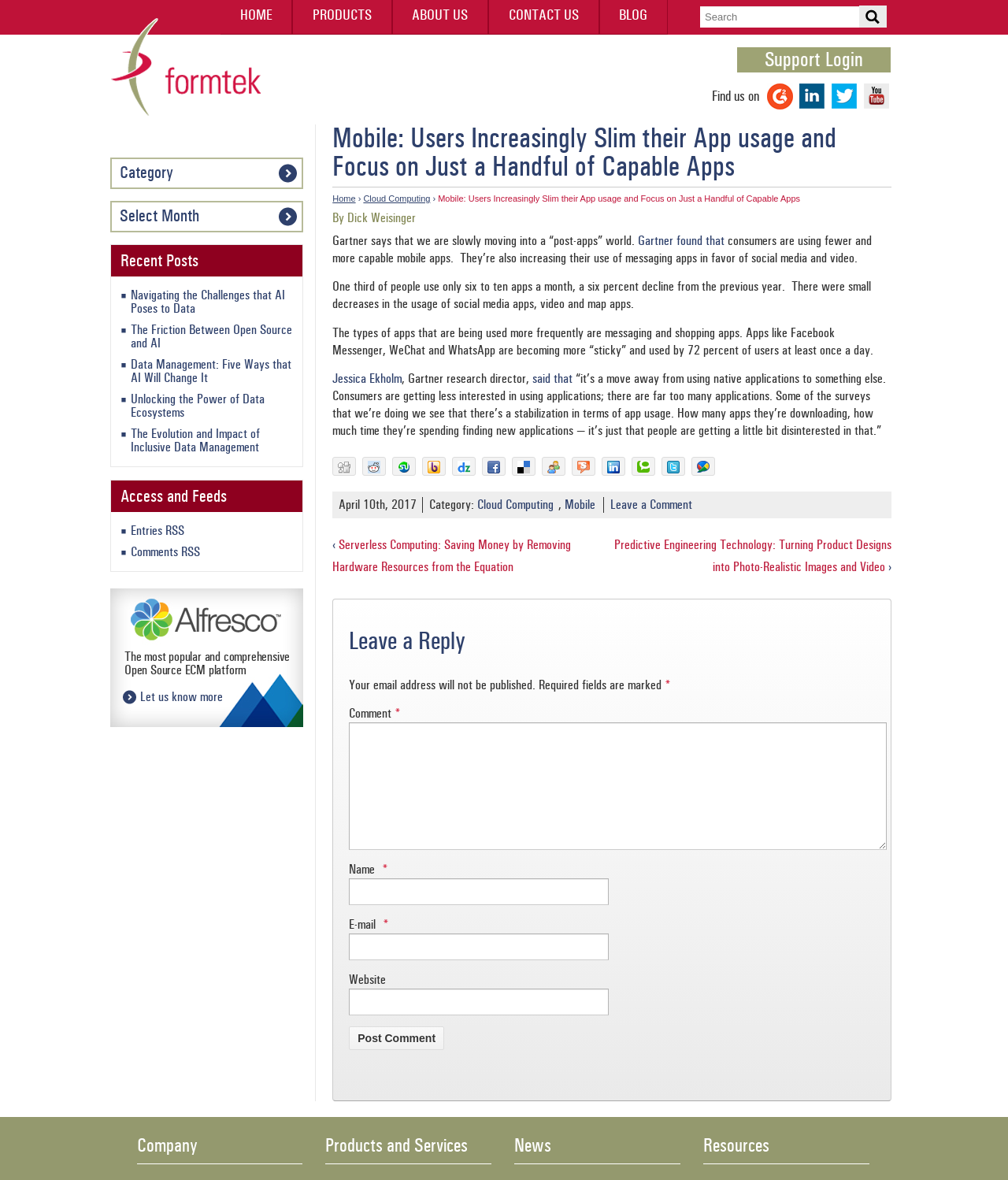Determine the bounding box coordinates (top-left x, top-left y, bottom-right x, bottom-right y) of the UI element described in the following text: parent_node: E-mail * name="email"

[0.346, 0.796, 0.604, 0.819]